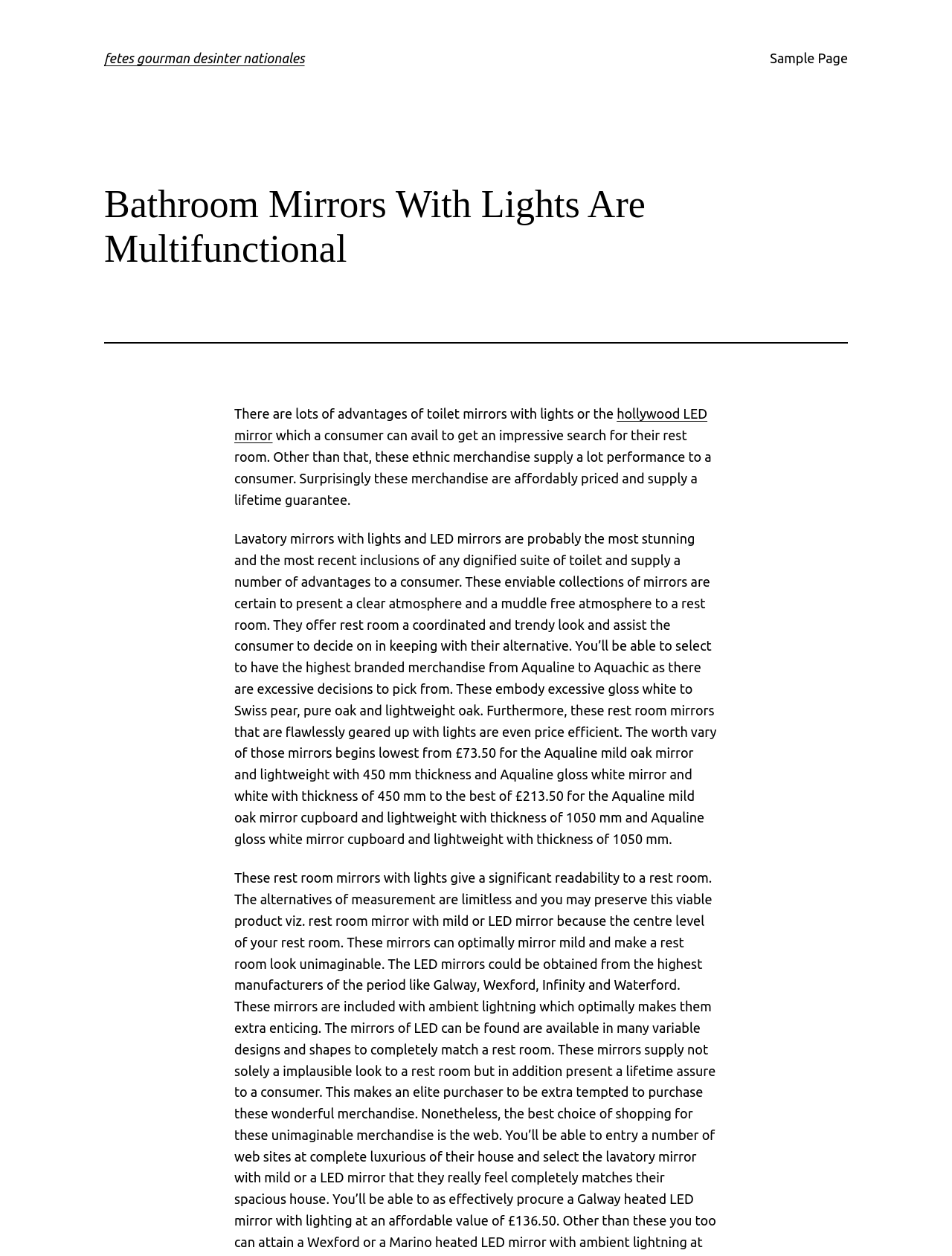Reply to the question with a single word or phrase:
What is the benefit of using bathroom mirrors with lights?

Clear atmosphere and coordinated look